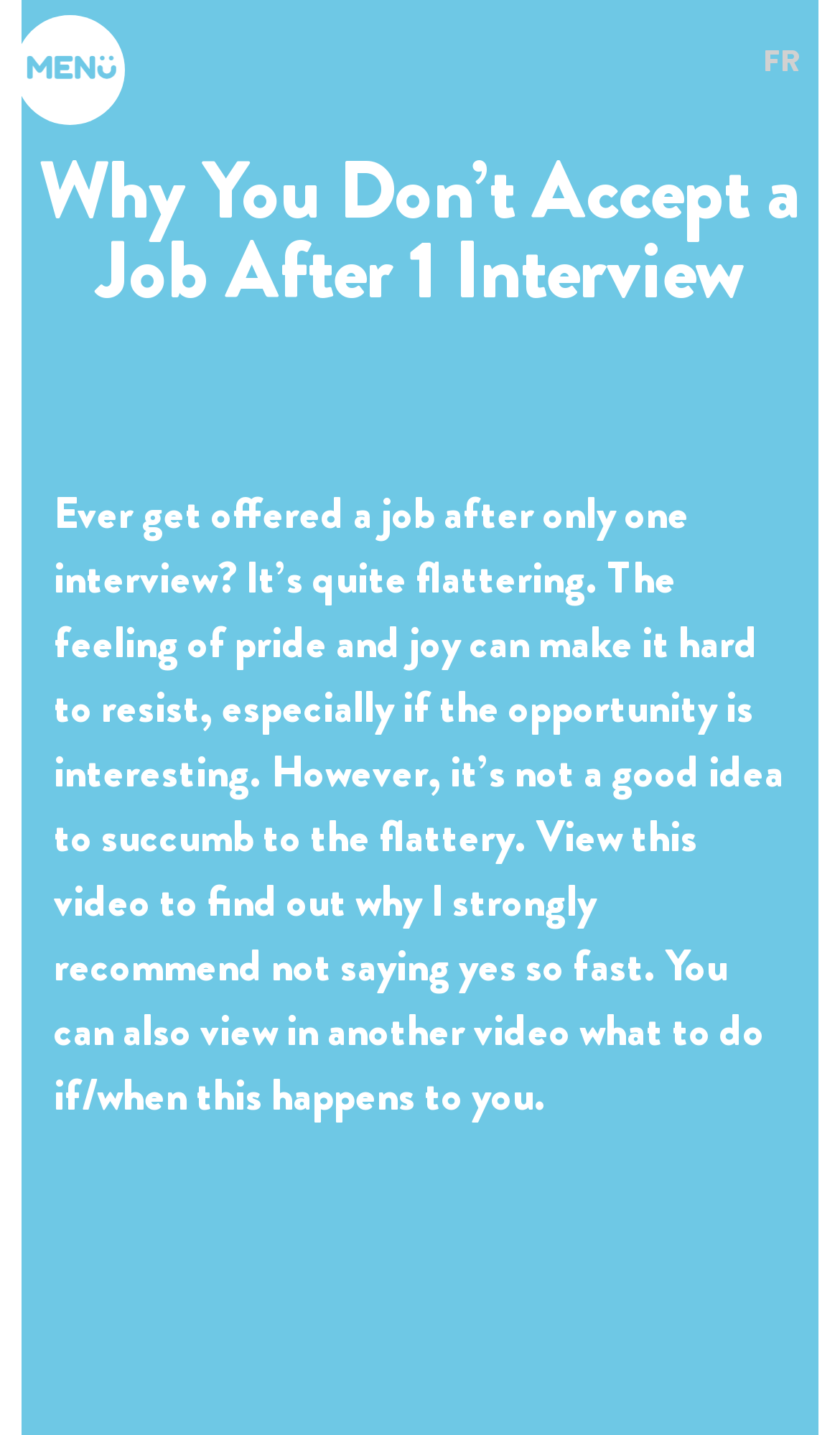What is the topic of the video?
Refer to the image and provide a one-word or short phrase answer.

Job interview